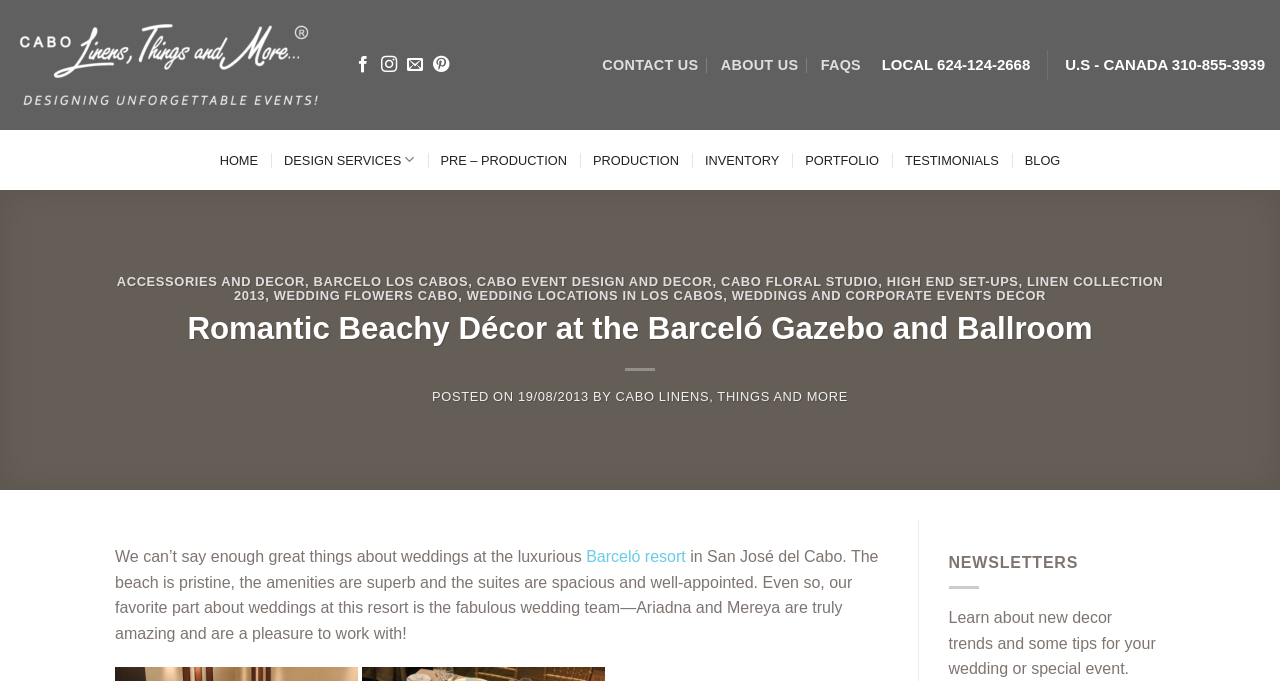What is the name of the resort mentioned?
Analyze the image and deliver a detailed answer to the question.

The name of the resort is mentioned in the text as 'Barceló resort in San José del Cabo', which is a luxurious resort where weddings are held.